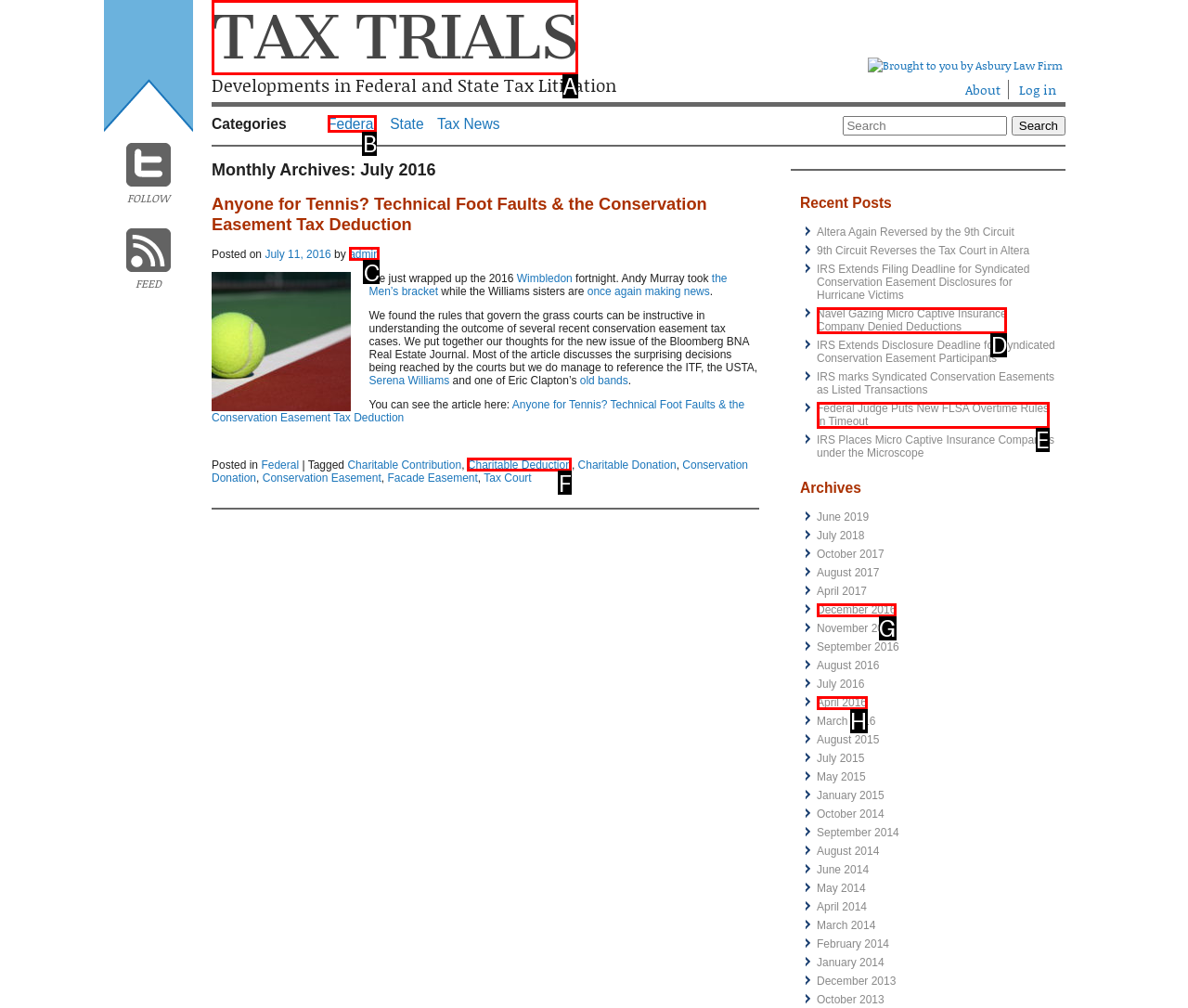Select the appropriate HTML element that needs to be clicked to finish the task: Go to category 'Federal'
Reply with the letter of the chosen option.

B